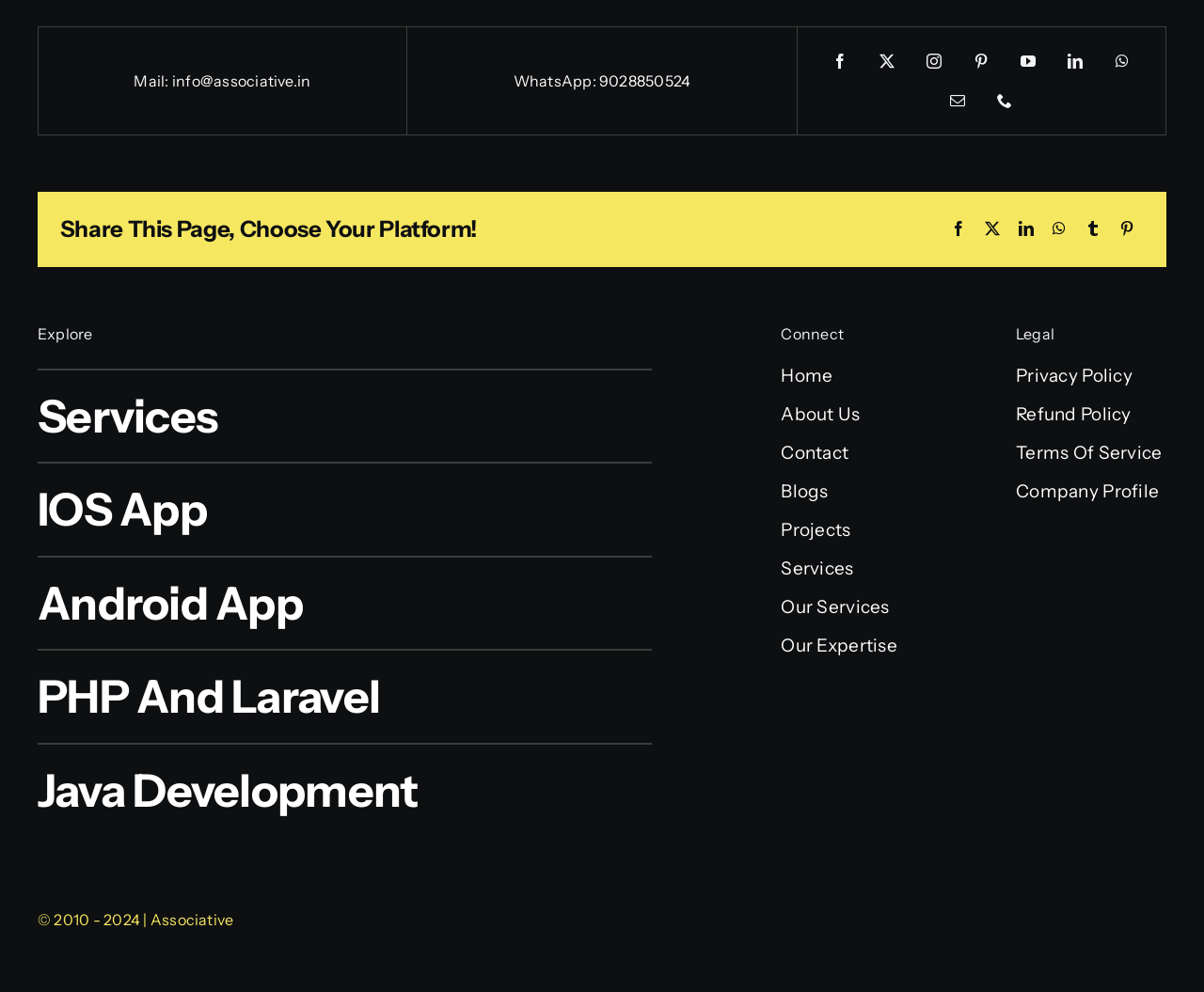Please indicate the bounding box coordinates of the element's region to be clicked to achieve the instruction: "View PRODUCTS". Provide the coordinates as four float numbers between 0 and 1, i.e., [left, top, right, bottom].

None